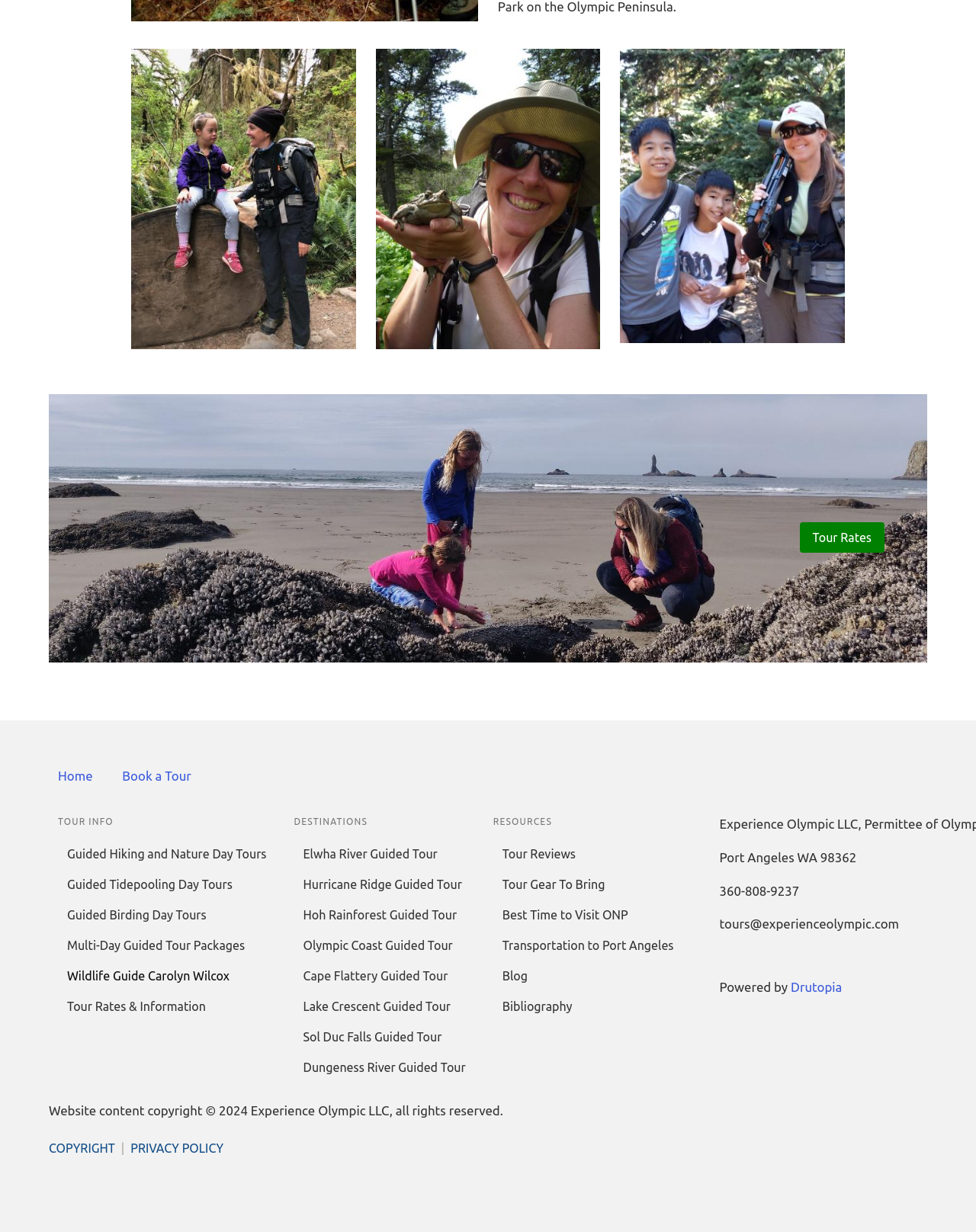Indicate the bounding box coordinates of the element that must be clicked to execute the instruction: "Check Tour Reviews". The coordinates should be given as four float numbers between 0 and 1, i.e., [left, top, right, bottom].

[0.505, 0.68, 0.7, 0.705]